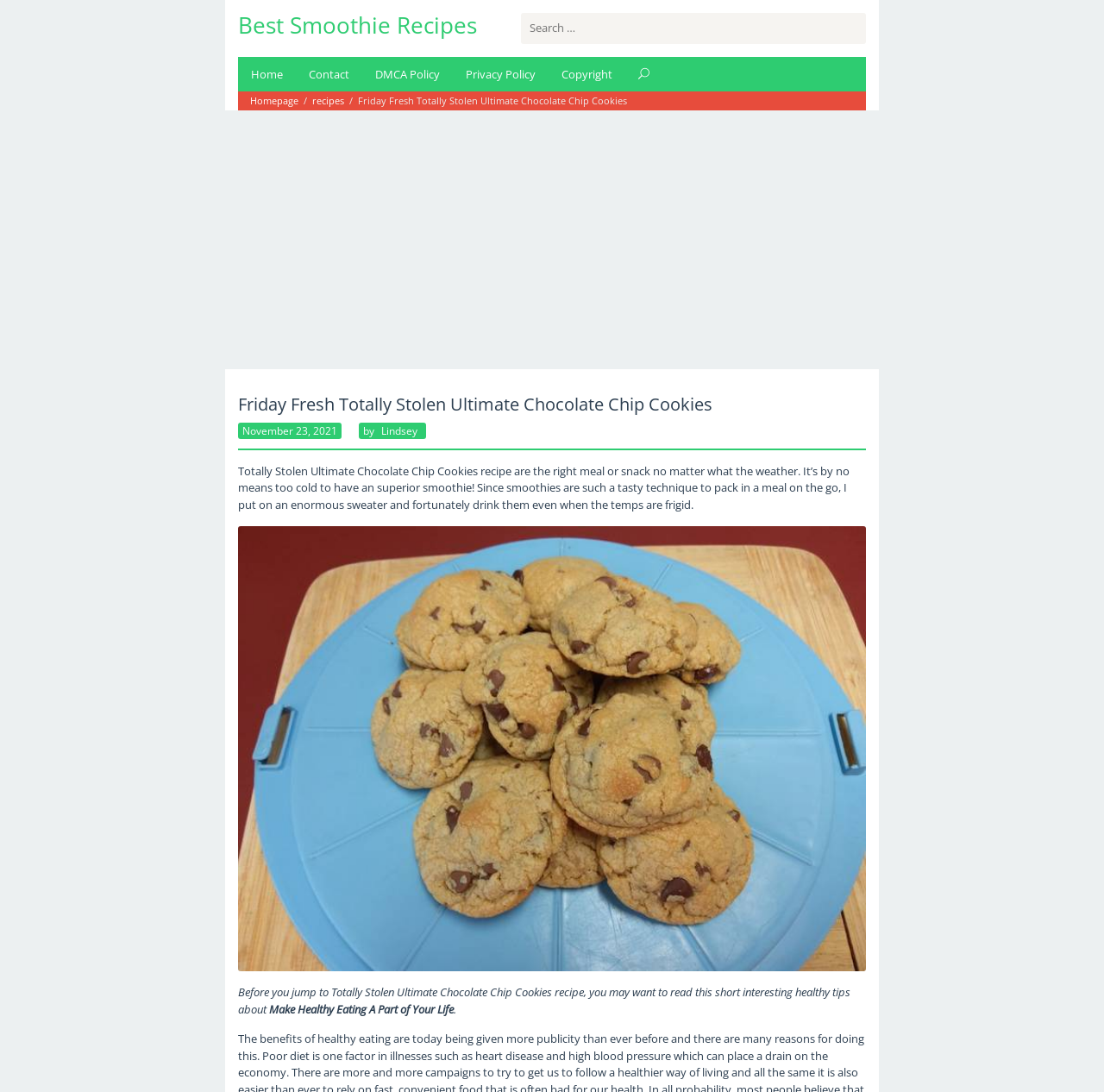Determine the bounding box coordinates of the element's region needed to click to follow the instruction: "View the image". Provide these coordinates as four float numbers between 0 and 1, formatted as [left, top, right, bottom].

[0.216, 0.482, 0.784, 0.889]